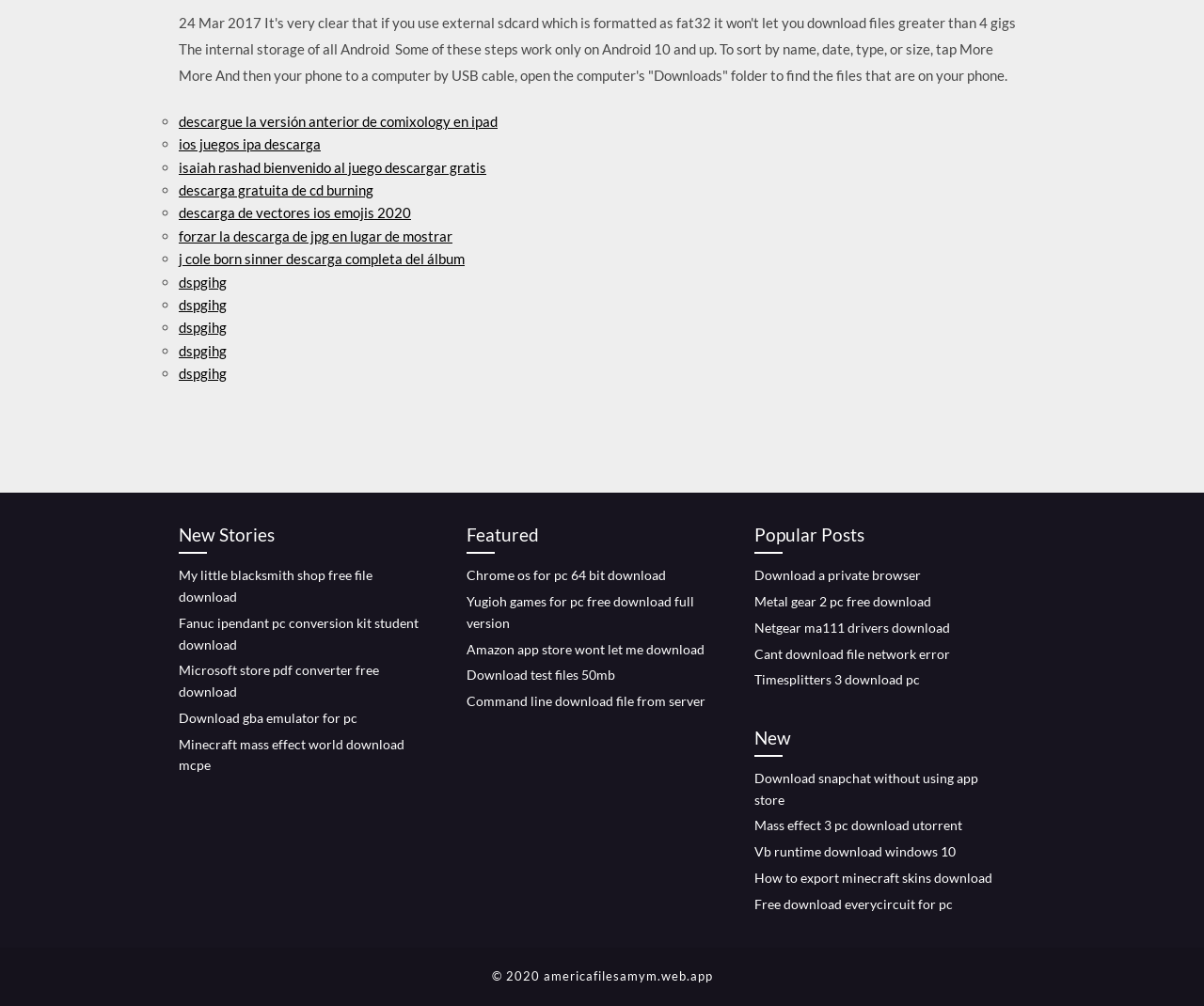What is the topic of the webpage?
Refer to the image and answer the question using a single word or phrase.

File downloads